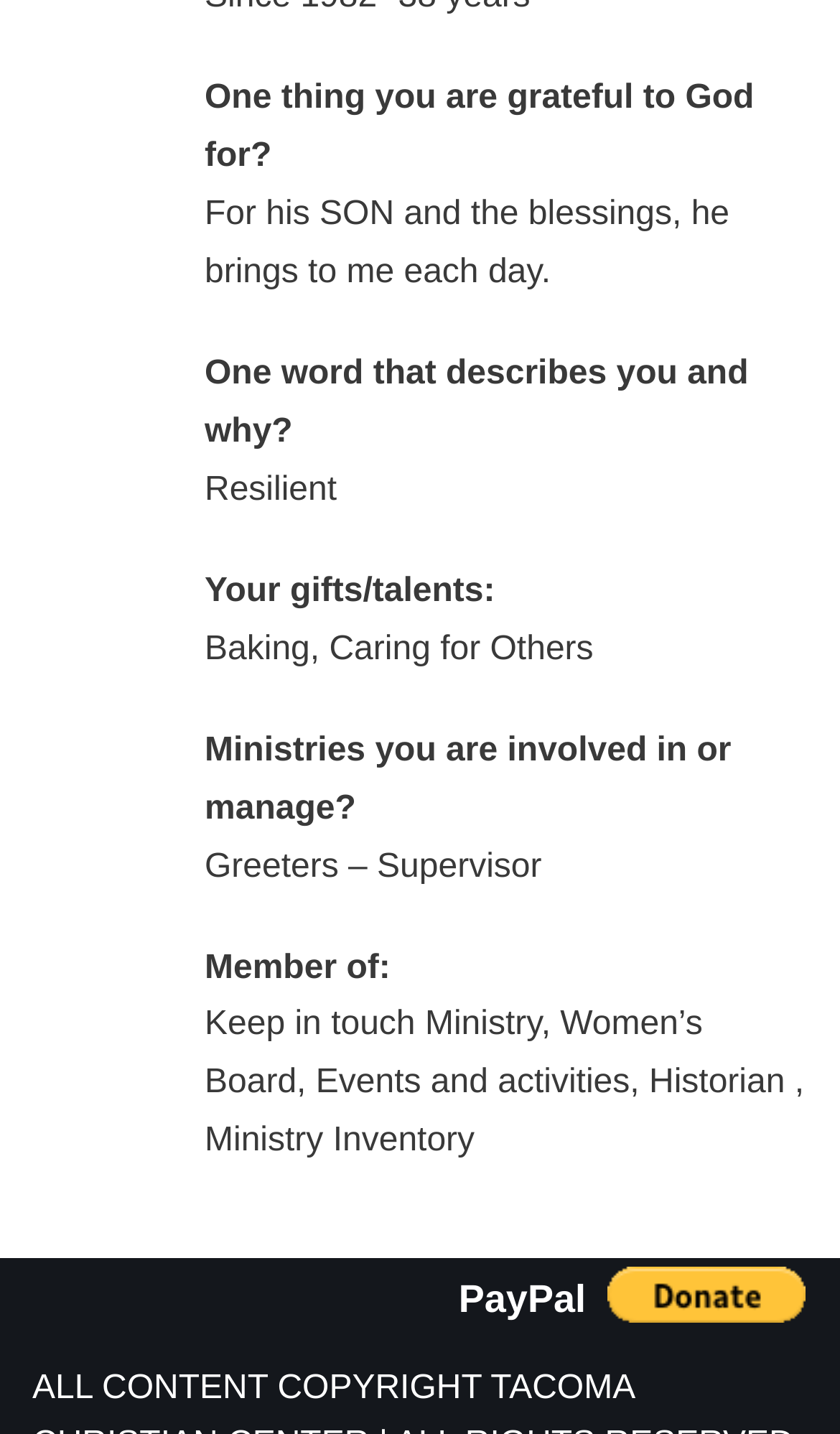Answer the question below with a single word or a brief phrase: 
What is the payment method available?

PayPal